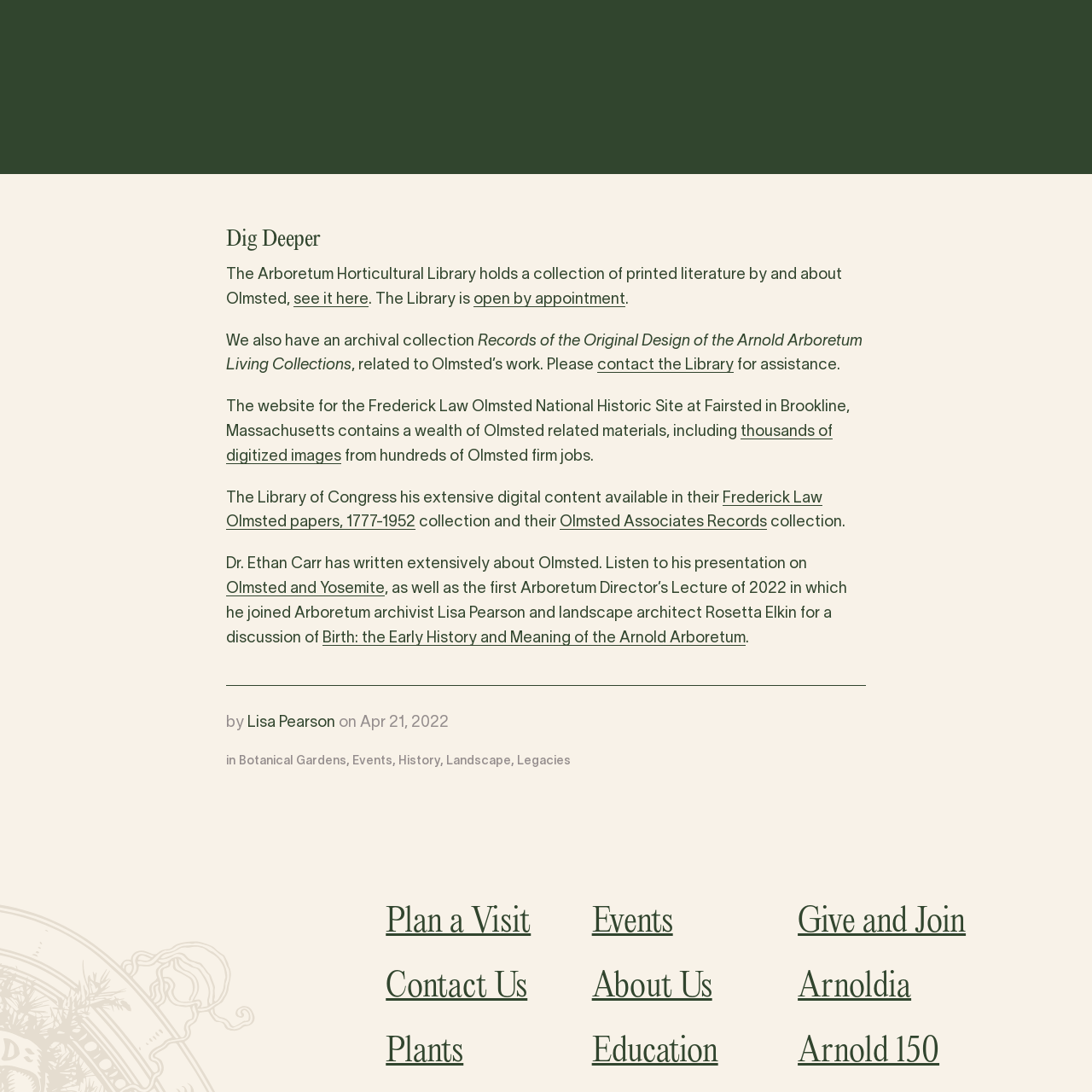Can you show the bounding box coordinates of the region to click on to complete the task described in the instruction: "read about Olmsted and Yosemite"?

[0.207, 0.533, 0.352, 0.546]